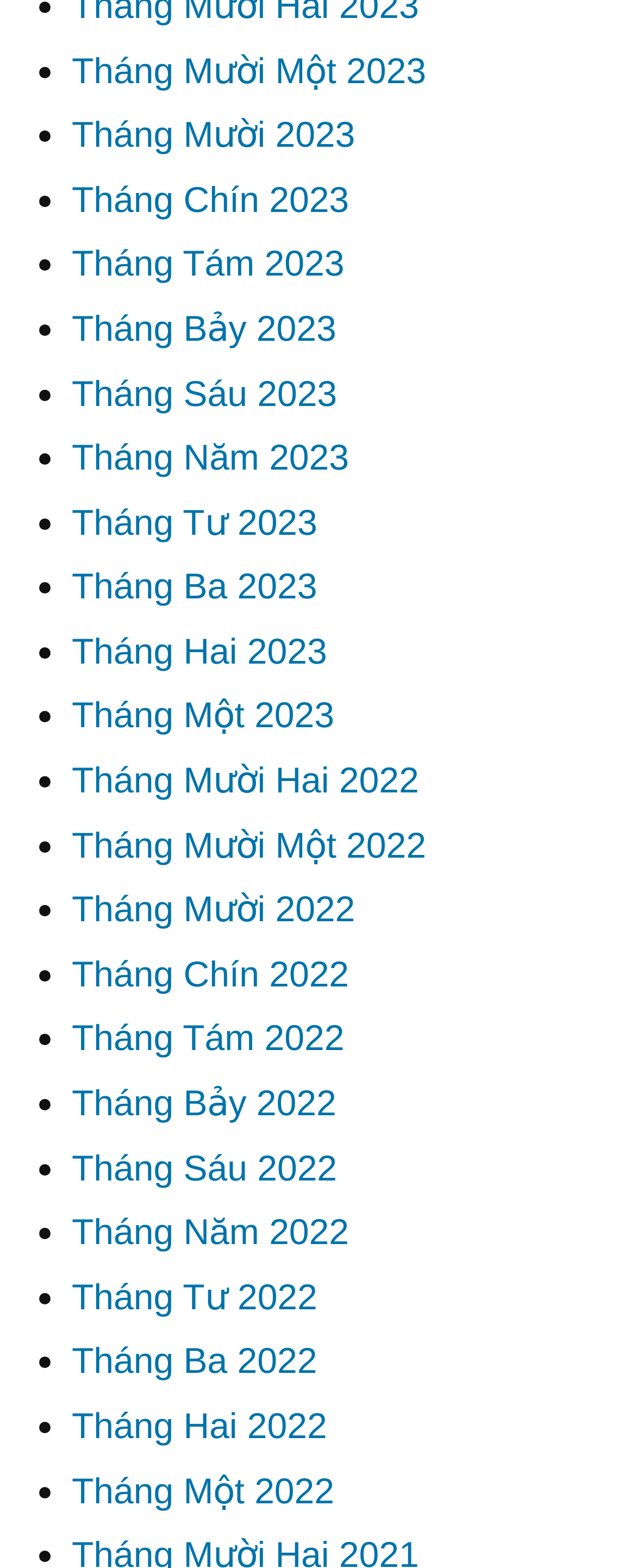Point out the bounding box coordinates of the section to click in order to follow this instruction: "View September 2023".

[0.113, 0.114, 0.549, 0.14]